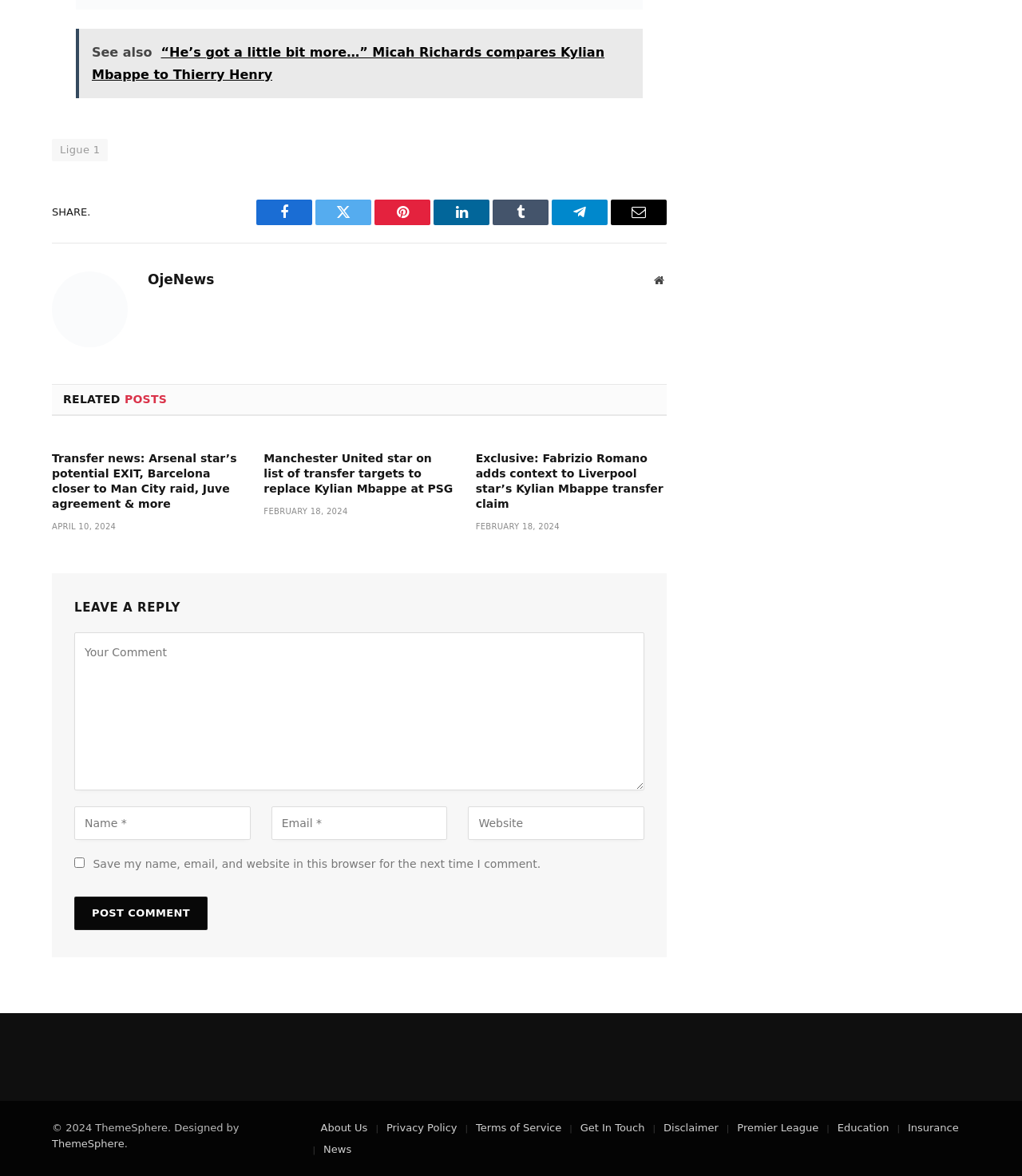Can you find the bounding box coordinates for the element to click on to achieve the instruction: "Read the article about Transfer news"?

[0.051, 0.383, 0.238, 0.435]